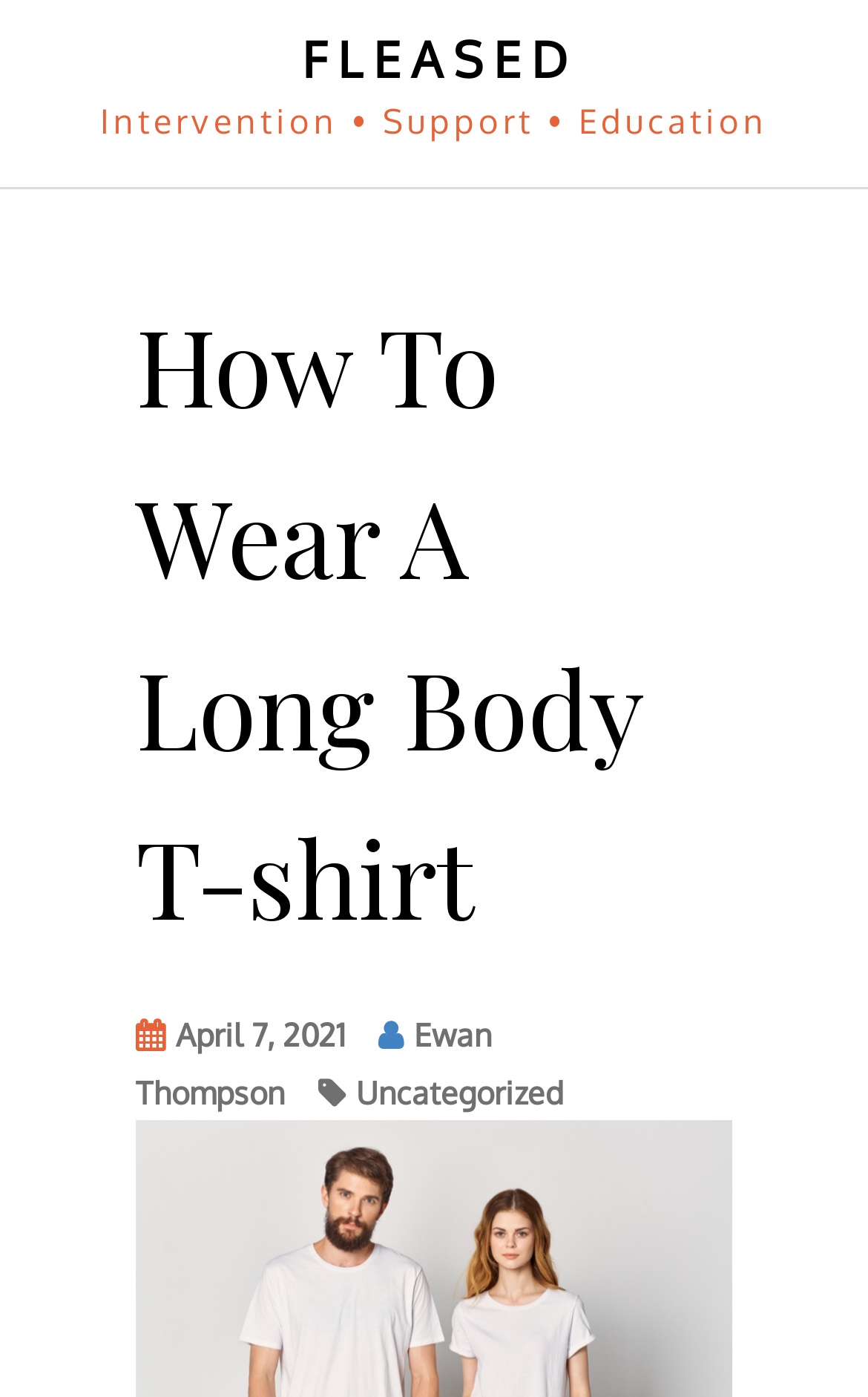Offer a thorough description of the webpage.

The webpage appears to be a blog post or article about fashion, specifically focusing on how to wear a long body t-shirt. At the top of the page, there is a link to the website's main page, "F L E A S E D", positioned near the center of the top section. Below this, there is a horizontal section with the text "Intervention • Support • Education", which spans most of the width of the page.

The main content of the page is headed by a title, "How To Wear A Long Body T-shirt", which is prominently displayed in a large font size. This title is positioned near the top-left of the page, with the date "April 7, 2021" and the author's name, "Ewan Thompson", listed below it on the left side. On the right side of the date and author information, there is a category label, "Uncategorized".